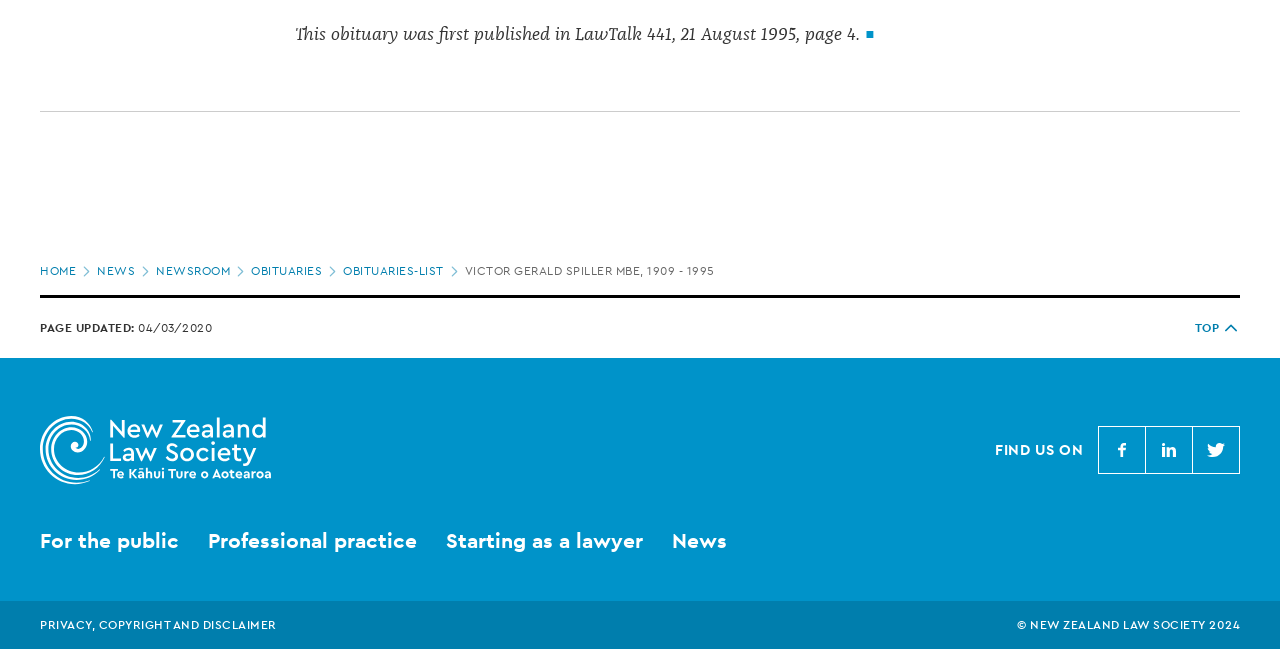Determine the bounding box coordinates of the clickable element to complete this instruction: "view news". Provide the coordinates in the format of four float numbers between 0 and 1, [left, top, right, bottom].

[0.076, 0.404, 0.122, 0.431]